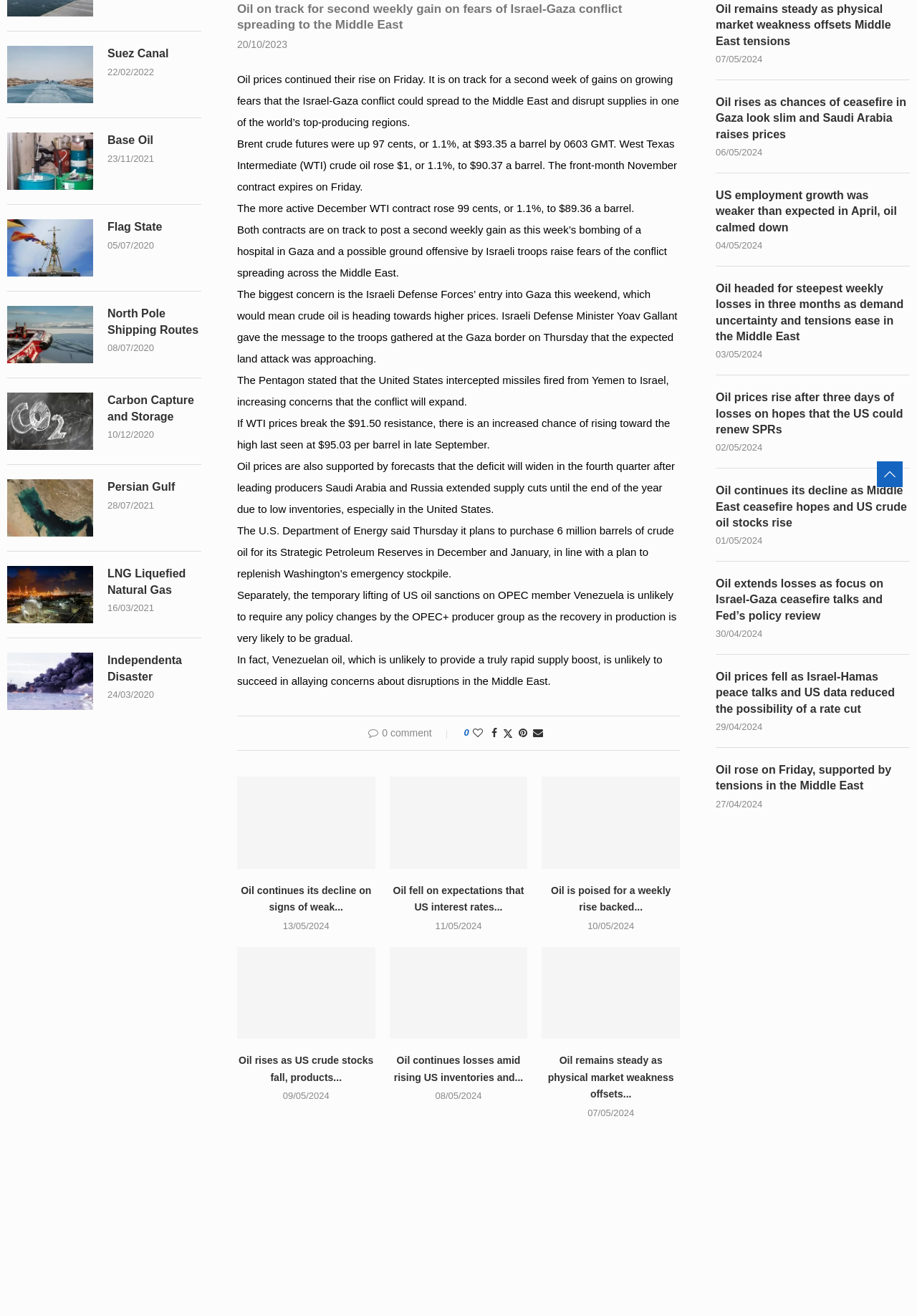Provide the bounding box coordinates of the HTML element described as: "Base Oil". The bounding box coordinates should be four float numbers between 0 and 1, i.e., [left, top, right, bottom].

[0.117, 0.101, 0.219, 0.113]